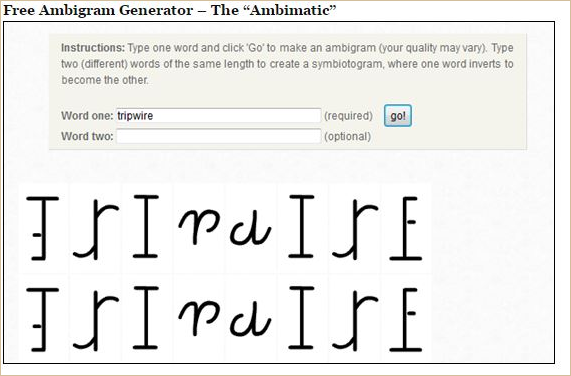Give an in-depth description of the image.

The image showcases a user interface for a free Ambigram Generator named "The Ambimatic." Positioned above the image is an instructional section that guides users on how to create unique ambigrams by entering words. Users are prompted to input a primary word, in this case, "tripwire," into the designated text box. Additionally, they have the option to type a second word to create a more complex design known as a symbiogram. Below the input fields, the generated ambigram is displayed in a visually appealing format, demonstrating the artistic possibilities of turning a word into a symmetrical and reversible design. The image seamlessly combines functionality with creativity, inviting users to explore the intricacies of word artistry through ambigrams.